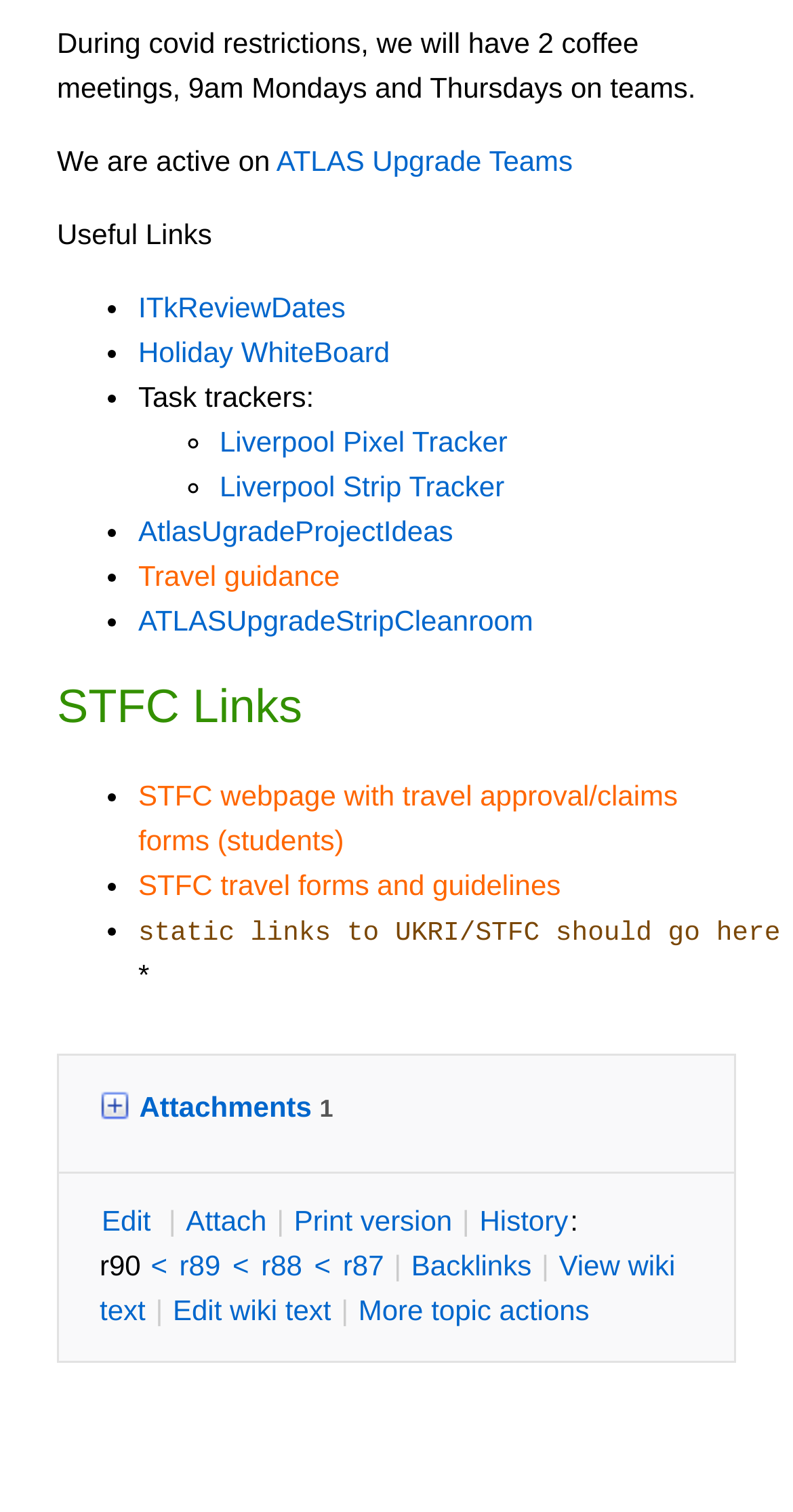Using the element description: "Liverpool Strip Tracker", determine the bounding box coordinates. The coordinates should be in the format [left, top, right, bottom], with values between 0 and 1.

[0.277, 0.31, 0.636, 0.332]